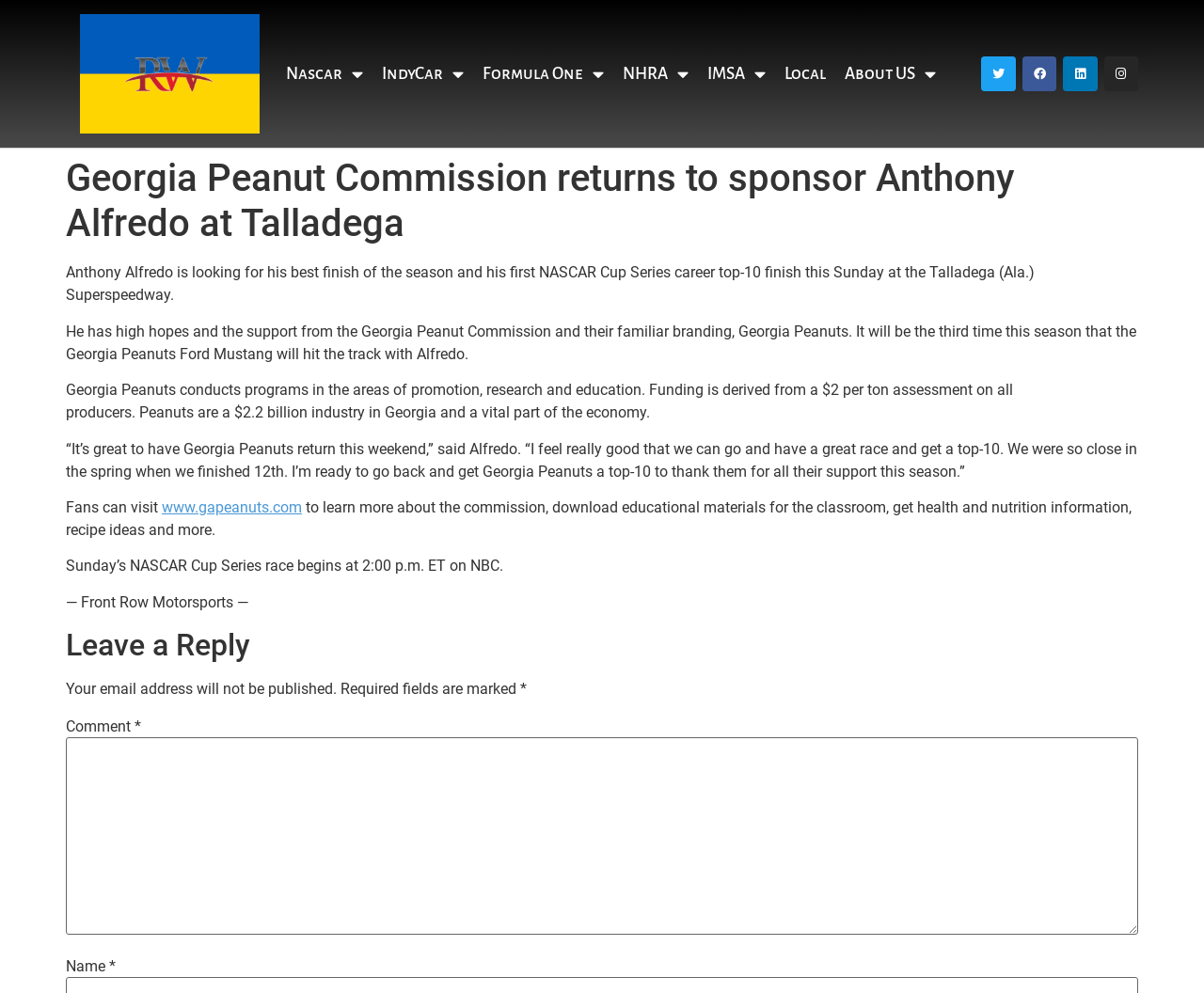What can fans visit to learn more about the Georgia Peanut Commission?
Observe the image and answer the question with a one-word or short phrase response.

www.gapeanuts.com